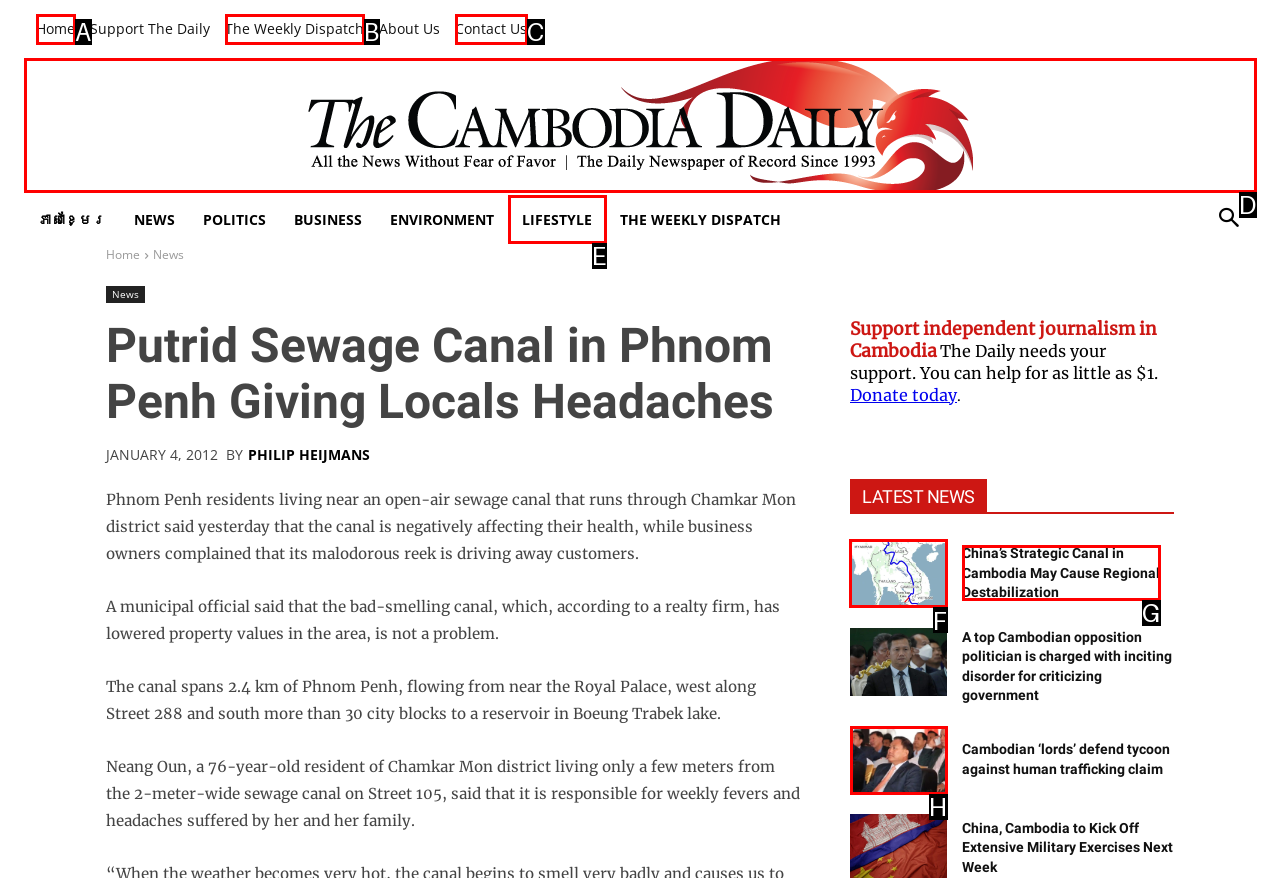Identify the correct UI element to click to follow this instruction: Read the latest news 'China’s Strategic Canal in Cambodia May Cause Regional Destabilization'
Respond with the letter of the appropriate choice from the displayed options.

F